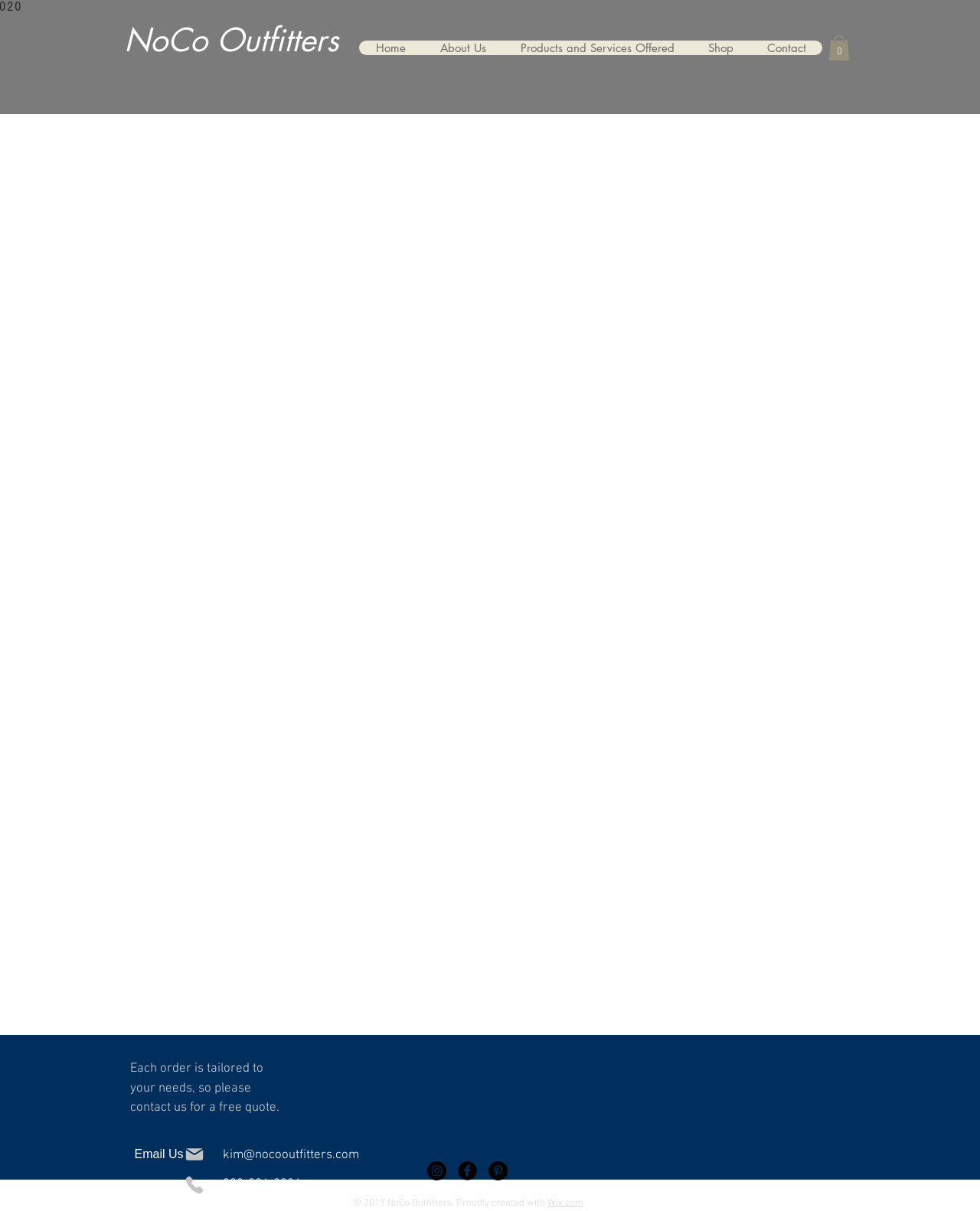What is the copyright year of the website?
Look at the image and respond with a single word or a short phrase.

2019